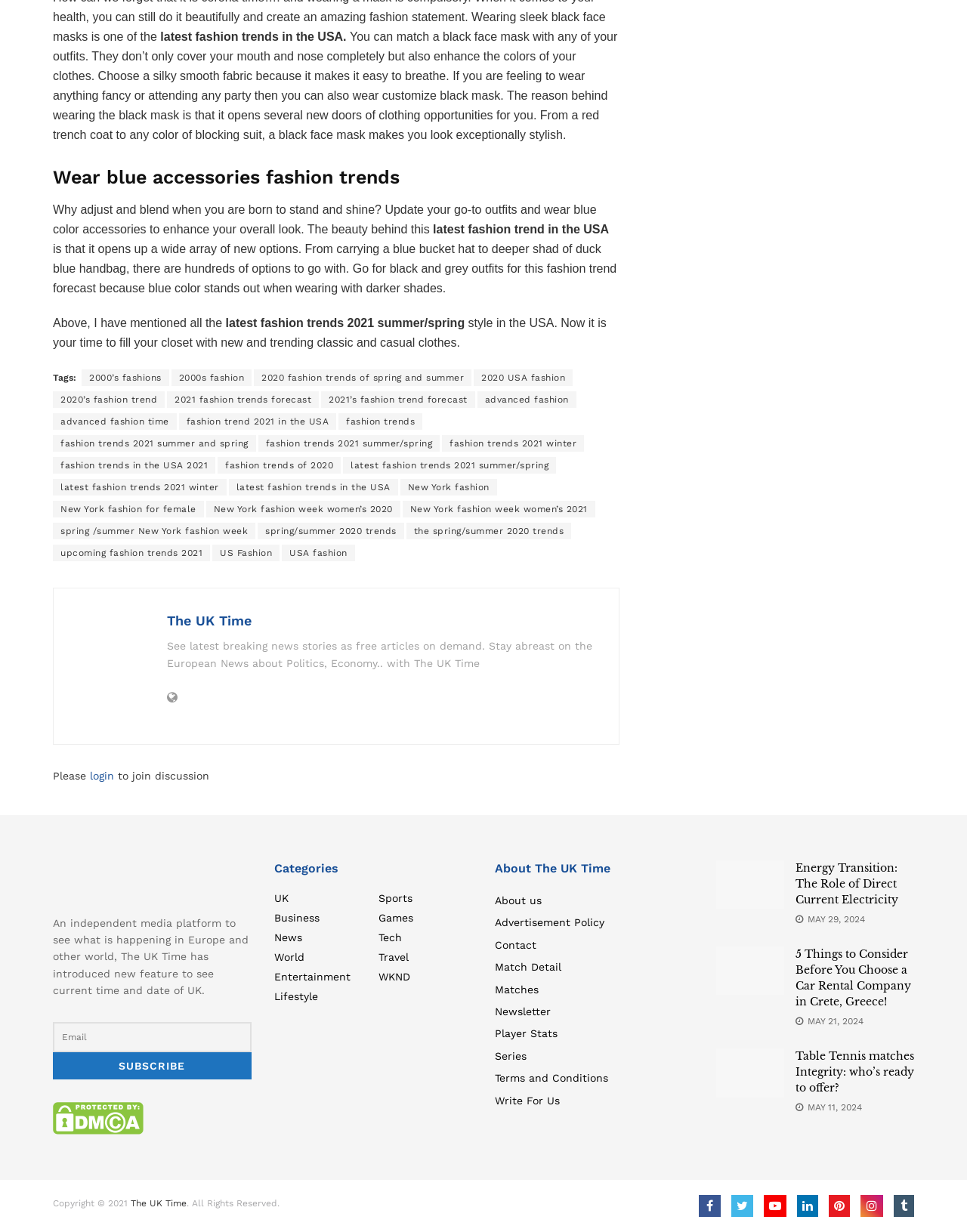Please identify the bounding box coordinates of the clickable element to fulfill the following instruction: "Check the DMCA.com Protection Status". The coordinates should be four float numbers between 0 and 1, i.e., [left, top, right, bottom].

[0.055, 0.902, 0.148, 0.911]